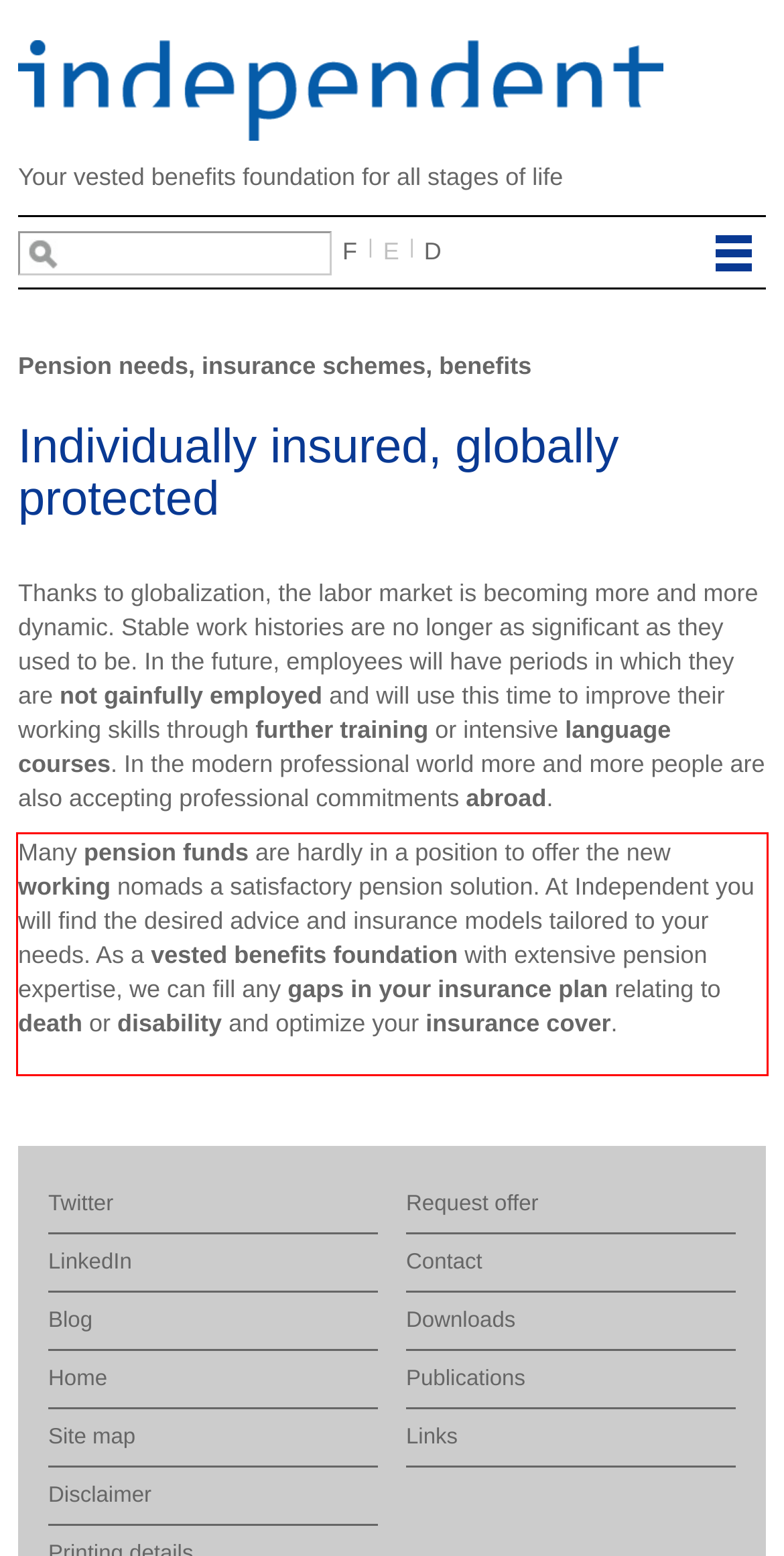Analyze the webpage screenshot and use OCR to recognize the text content in the red bounding box.

Many pension funds are hardly in a position to offer the new working nomads a satisfactory pension solution. At Independent you will find the desired advice and insurance models tailored to your needs. As a vested benefits foundation with extensive pension expertise, we can fill any gaps in your insurance plan relating to death or disability and optimize your insurance cover.